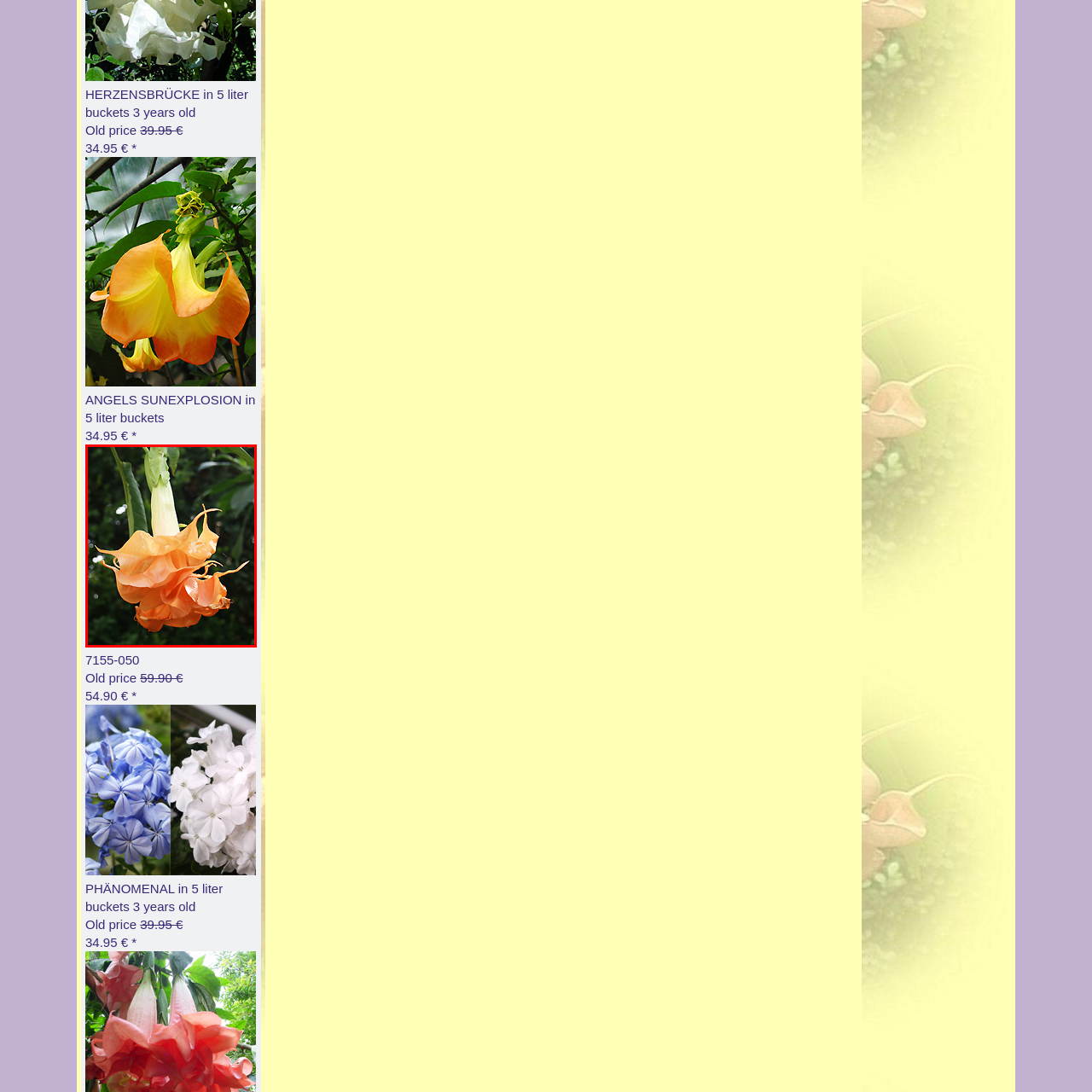Provide a thorough description of the scene captured within the red rectangle.

The image features a striking flower known as the "ANGELS SUNEXPLOSION," which is presented in a vibrant shade of orange. This visually captivating bloom showcases a series of ruffled, trumpet-shaped petals that cascade elegantly from a central stem, creating a stunning display of color and form. The flower is suspended against a lush green backdrop, highlighting its bright hue and intricate details. It is typically sold in 5-liter buckets and is noted for its remarkable visual appeal, making it an attractive choice for gardens and landscaping. The old price of this flower was 34.95 €, with a current promotional price of 34.95 €*, emphasizing its value for garden enthusiasts.